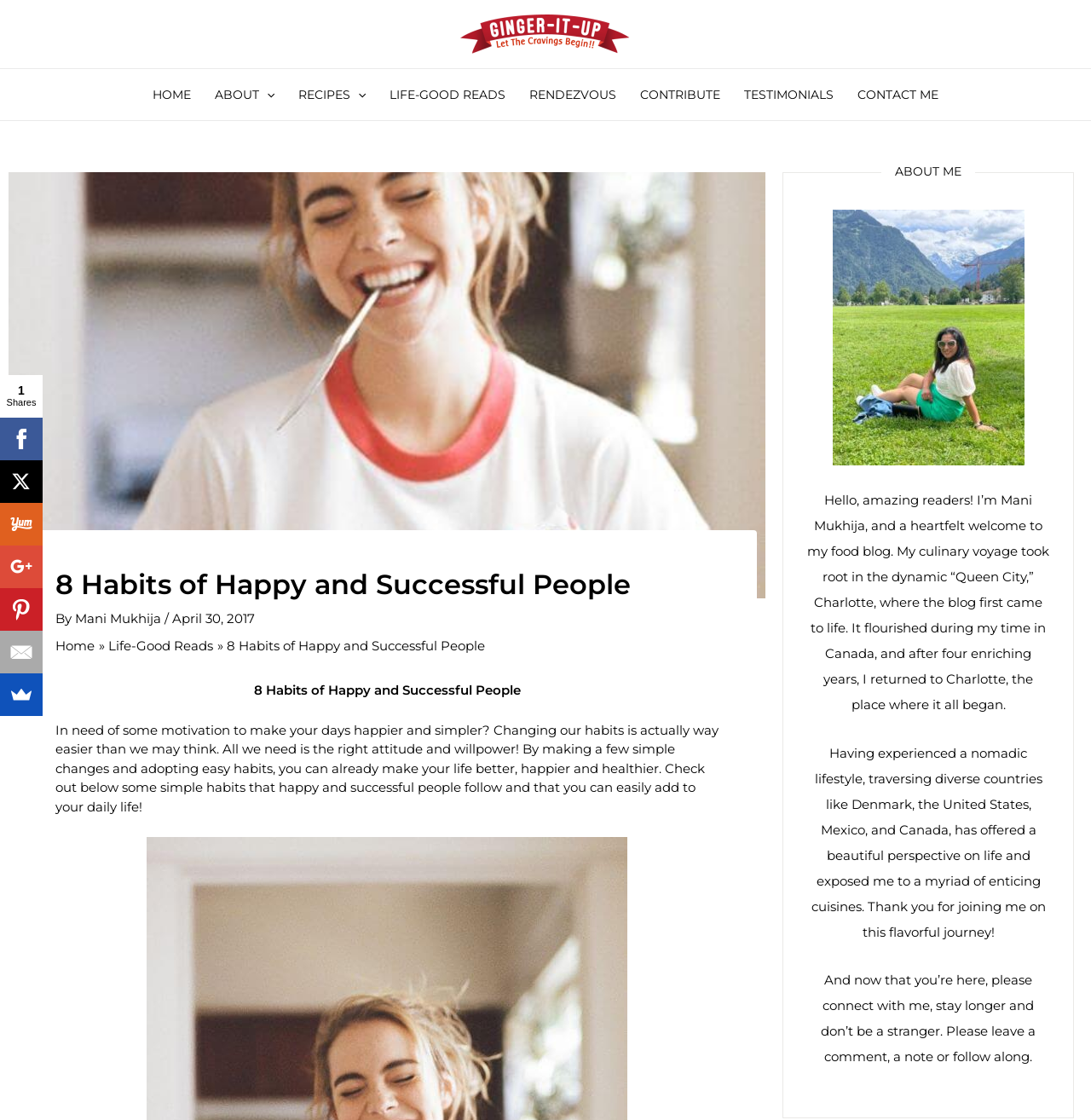How many social media links are there?
Answer the question with a detailed explanation, including all necessary information.

There are six social media links at the bottom of the webpage, which are Facebook, X, Yummly, Google+, Pinterest, and Email. These links are represented by icons and are located below the 'Shares' text.